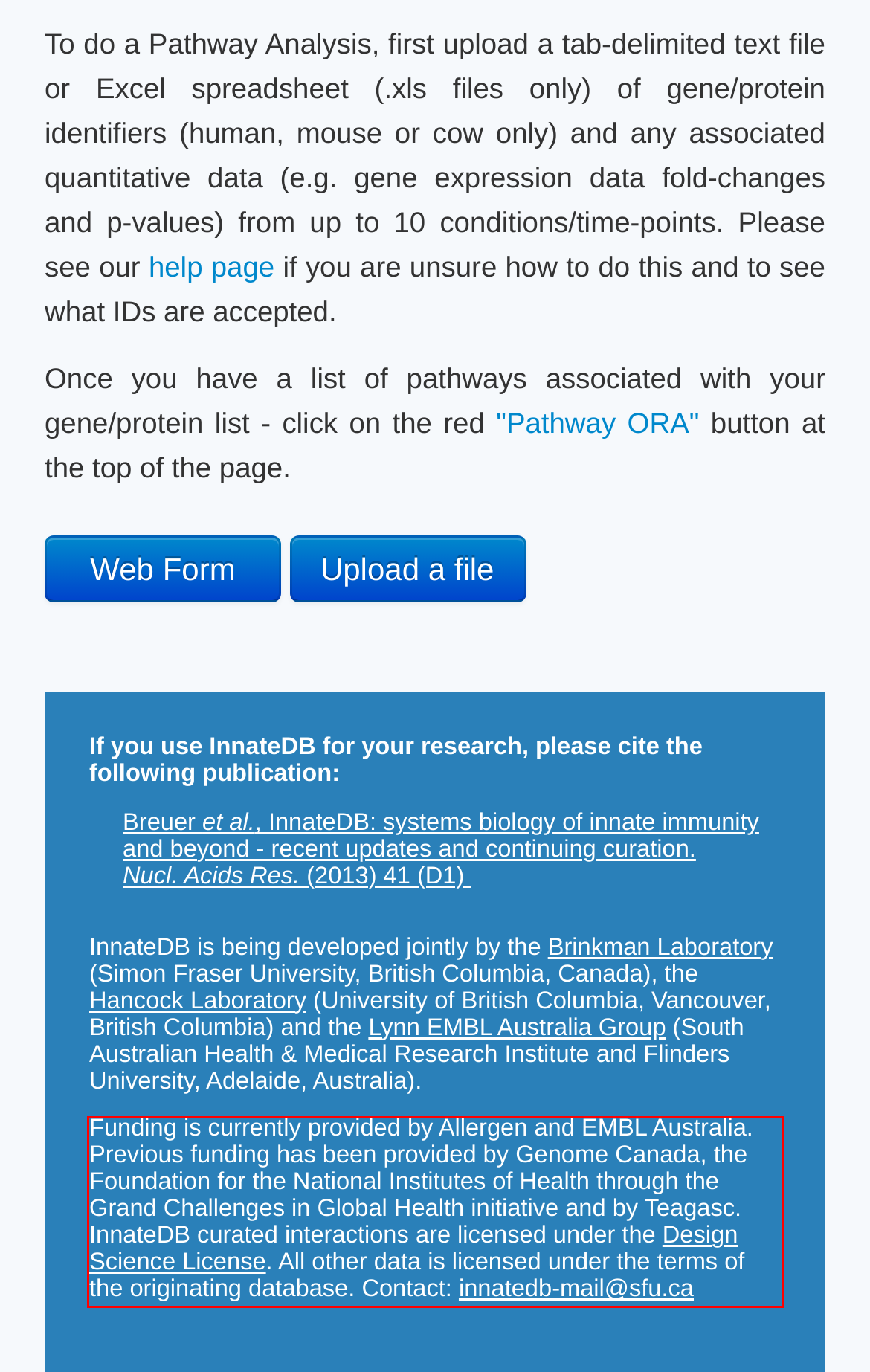Please perform OCR on the UI element surrounded by the red bounding box in the given webpage screenshot and extract its text content.

Funding is currently provided by Allergen and EMBL Australia. Previous funding has been provided by Genome Canada, the Foundation for the National Institutes of Health through the Grand Challenges in Global Health initiative and by Teagasc. InnateDB curated interactions are licensed under the Design Science License. All other data is licensed under the terms of the originating database. Contact: innatedb-mail@sfu.ca